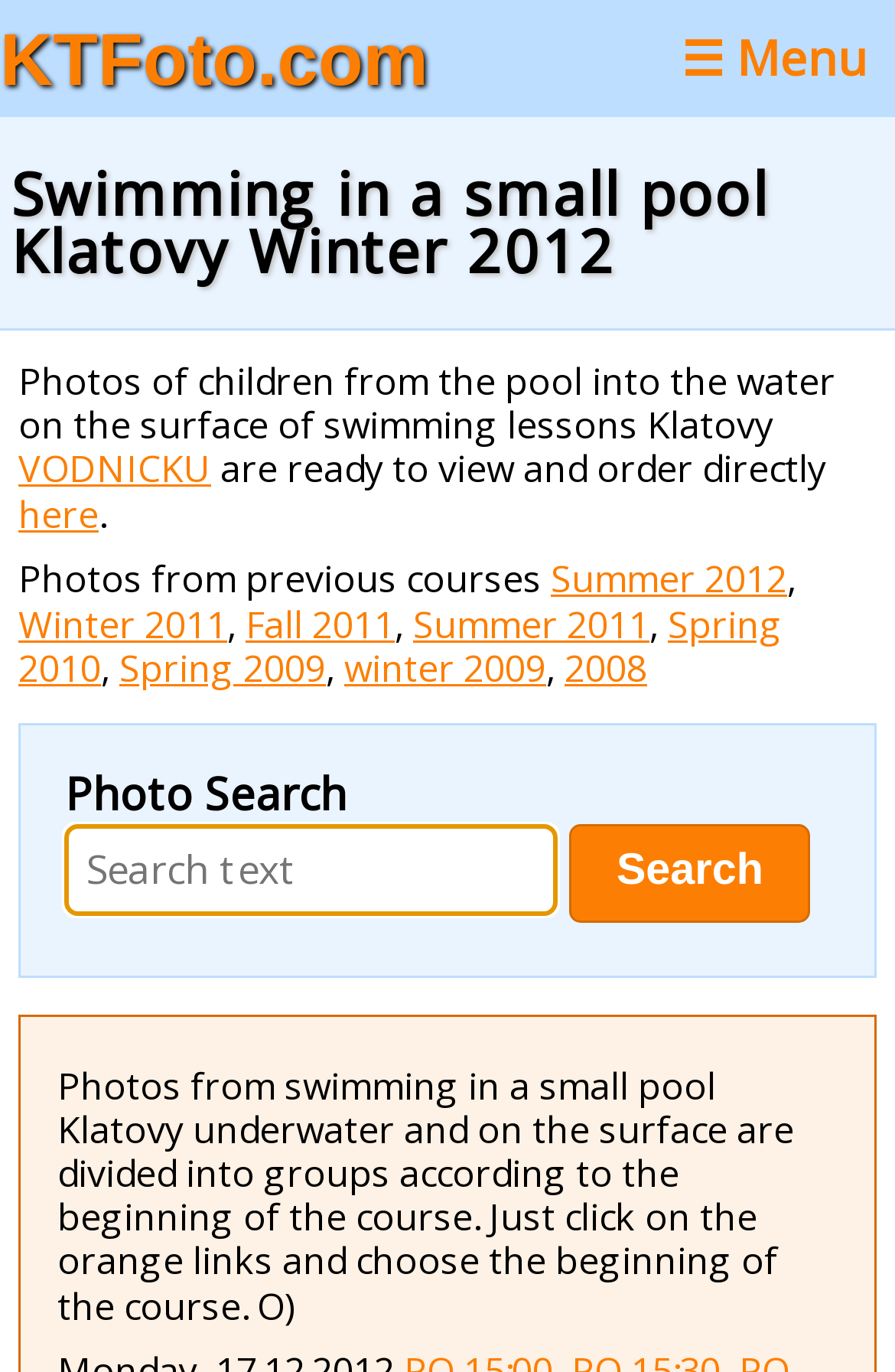Determine the bounding box coordinates for the area you should click to complete the following instruction: "Click on CASINO".

None